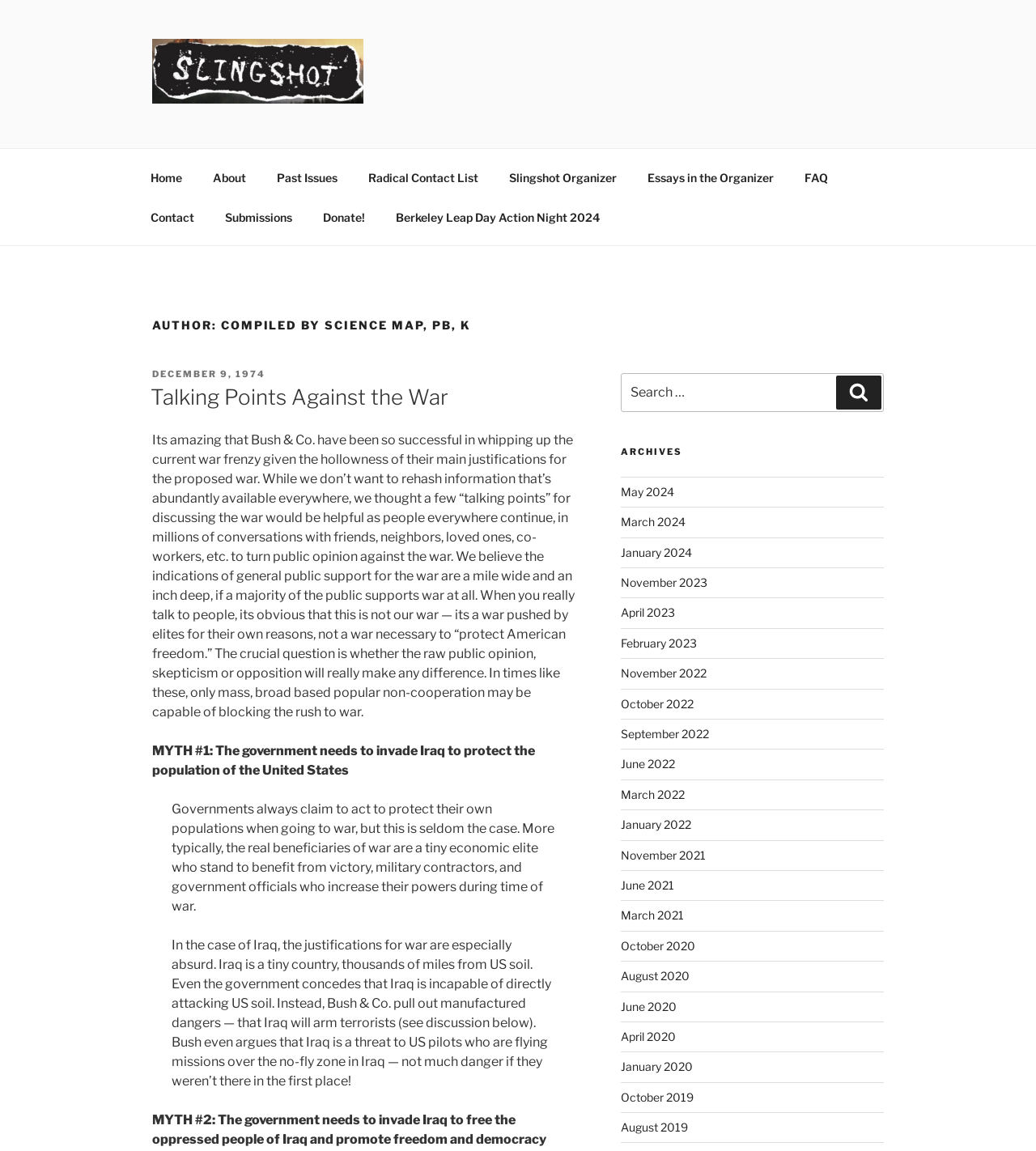How many archive links are there?
Respond to the question with a single word or phrase according to the image.

24